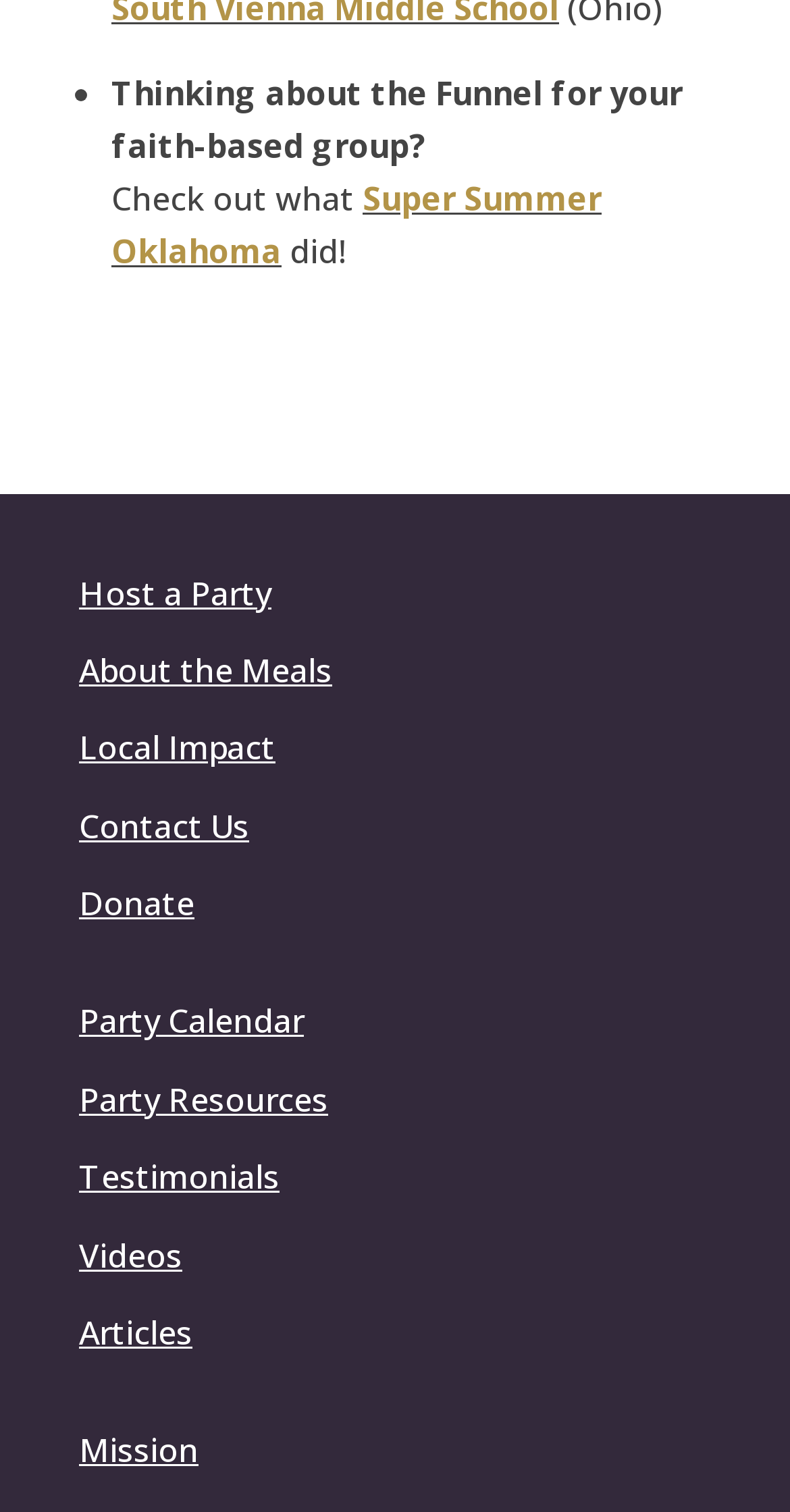Please specify the bounding box coordinates of the clickable region to carry out the following instruction: "Check out Super Summer Oklahoma". The coordinates should be four float numbers between 0 and 1, in the format [left, top, right, bottom].

[0.141, 0.117, 0.762, 0.181]